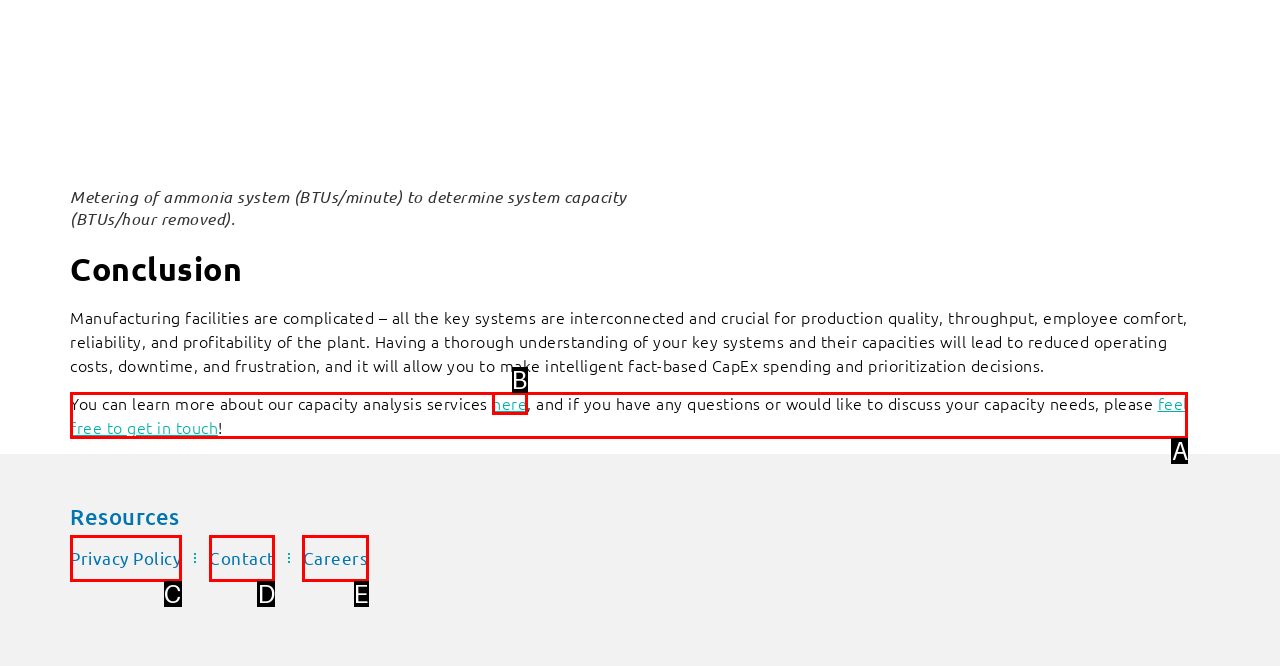From the given choices, determine which HTML element matches the description: Careers. Reply with the appropriate letter.

E